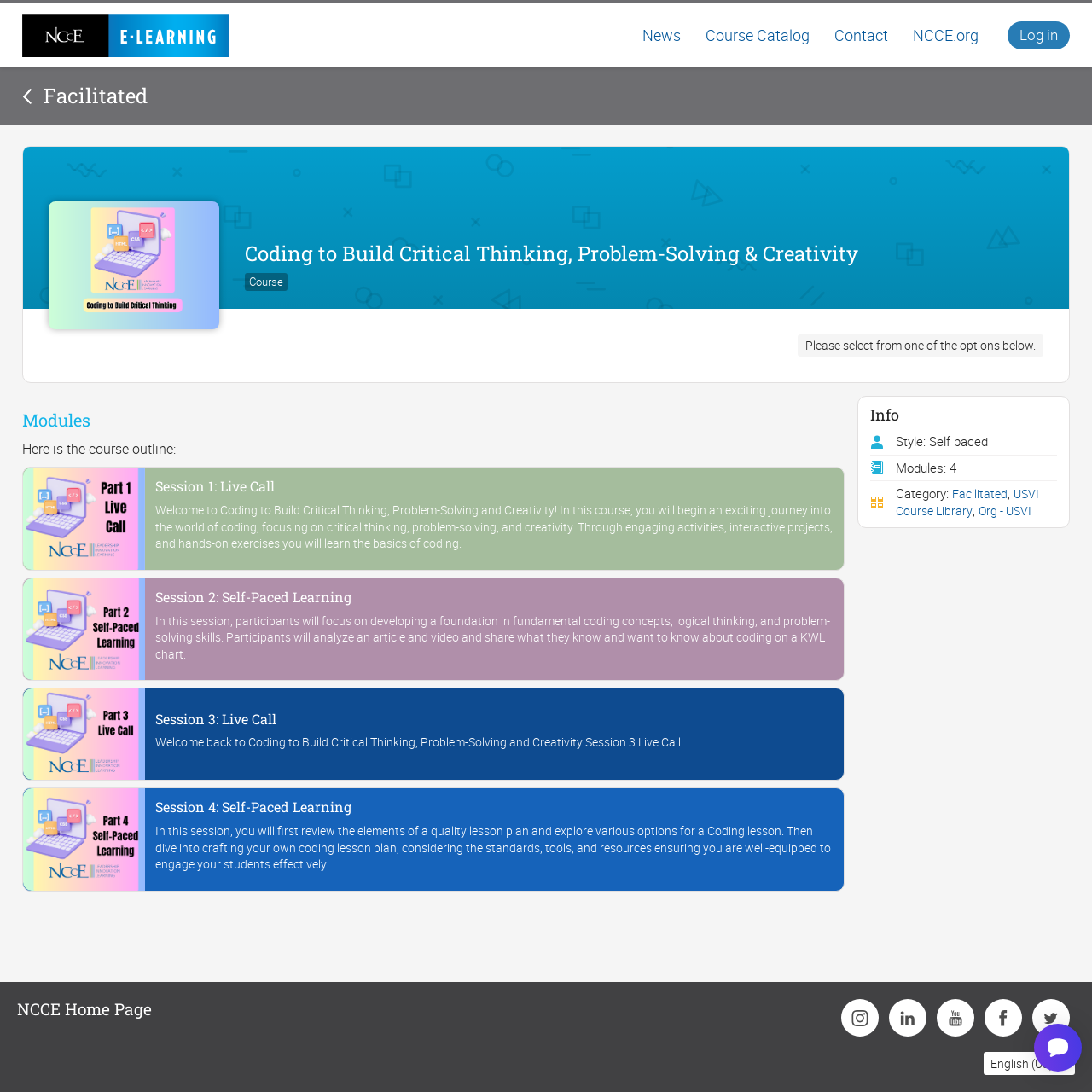Summarize the webpage comprehensively, mentioning all visible components.

This webpage is about a coding course focused on building critical thinking, problem-solving, and creativity. At the top, there is a navigation bar with links to "NCCE", "News", "Course Catalog", "Contact", "NCCE.org", and "Log in". Below the navigation bar, there is a main section with a heading that matches the title of the webpage.

In the main section, there is a brief introduction to the course, followed by a section titled "Modules" that lists four sessions of the course. Each session has a heading, a brief description, and some text that outlines the activities and topics to be covered.

To the right of the main section, there is a complementary section with information about the course, including the style, number of modules, category, and links to related resources.

At the bottom of the page, there is a section with links to the NCCE home page, social media platforms, and a language selection menu. There is also an iframe with a Smartsupp widget button.

Throughout the page, there are several headings, links, and blocks of text that provide information about the course and its contents. The layout is organized, with clear headings and concise text that makes it easy to navigate and understand the course structure and objectives.